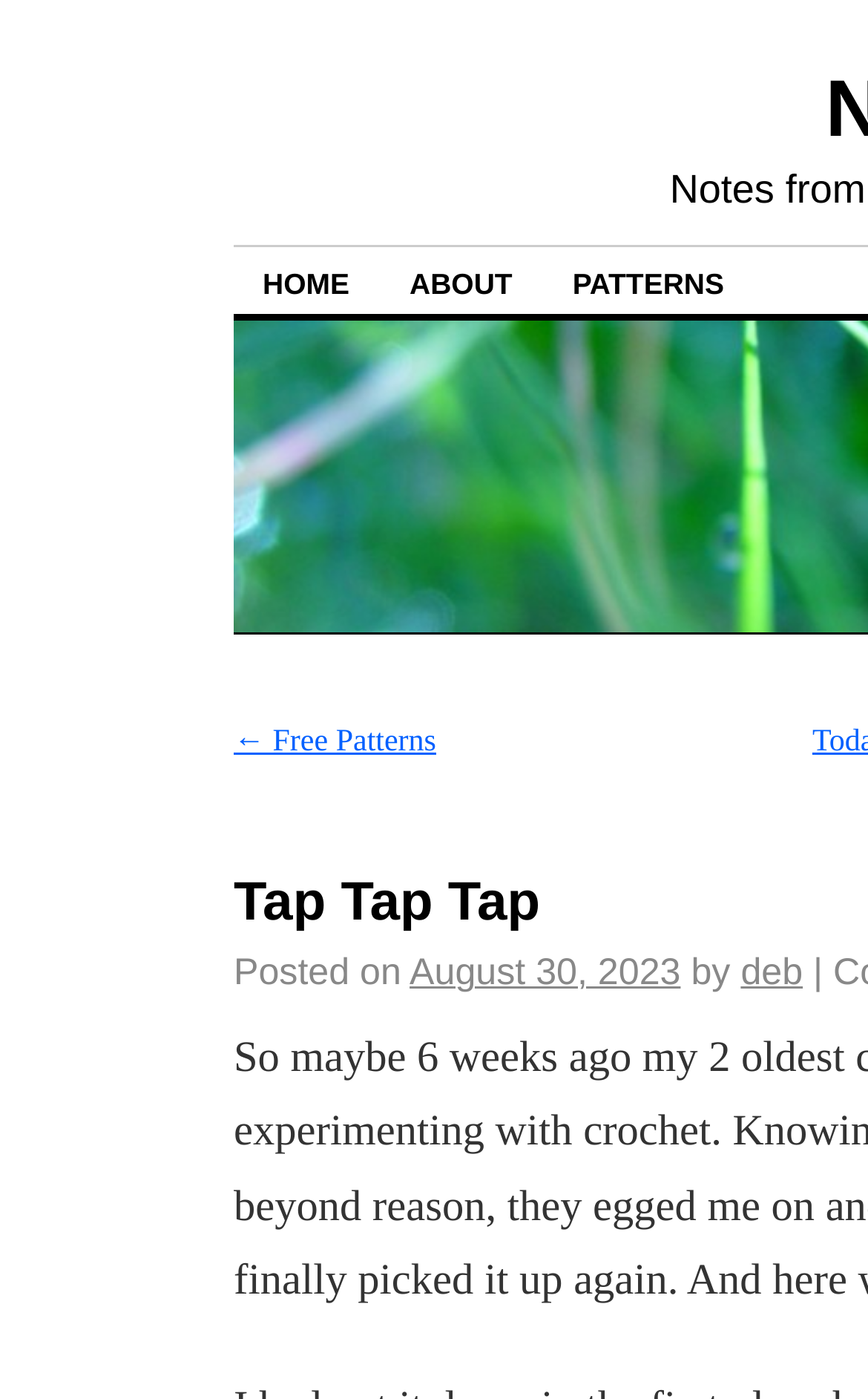Give a one-word or short phrase answer to the question: 
What is the date of the post?

August 30, 2023